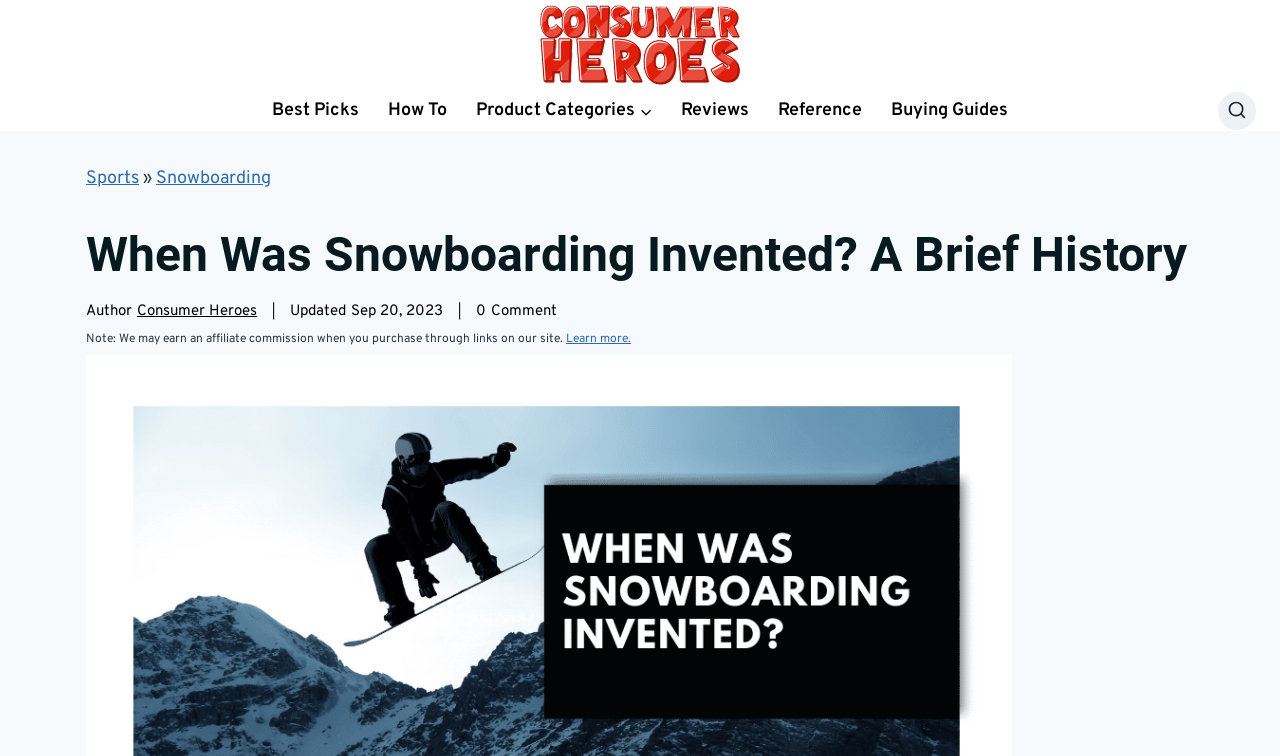Please identify the coordinates of the bounding box for the clickable region that will accomplish this instruction: "Visit the 'FARMING & AGRICULTURE' section".

None